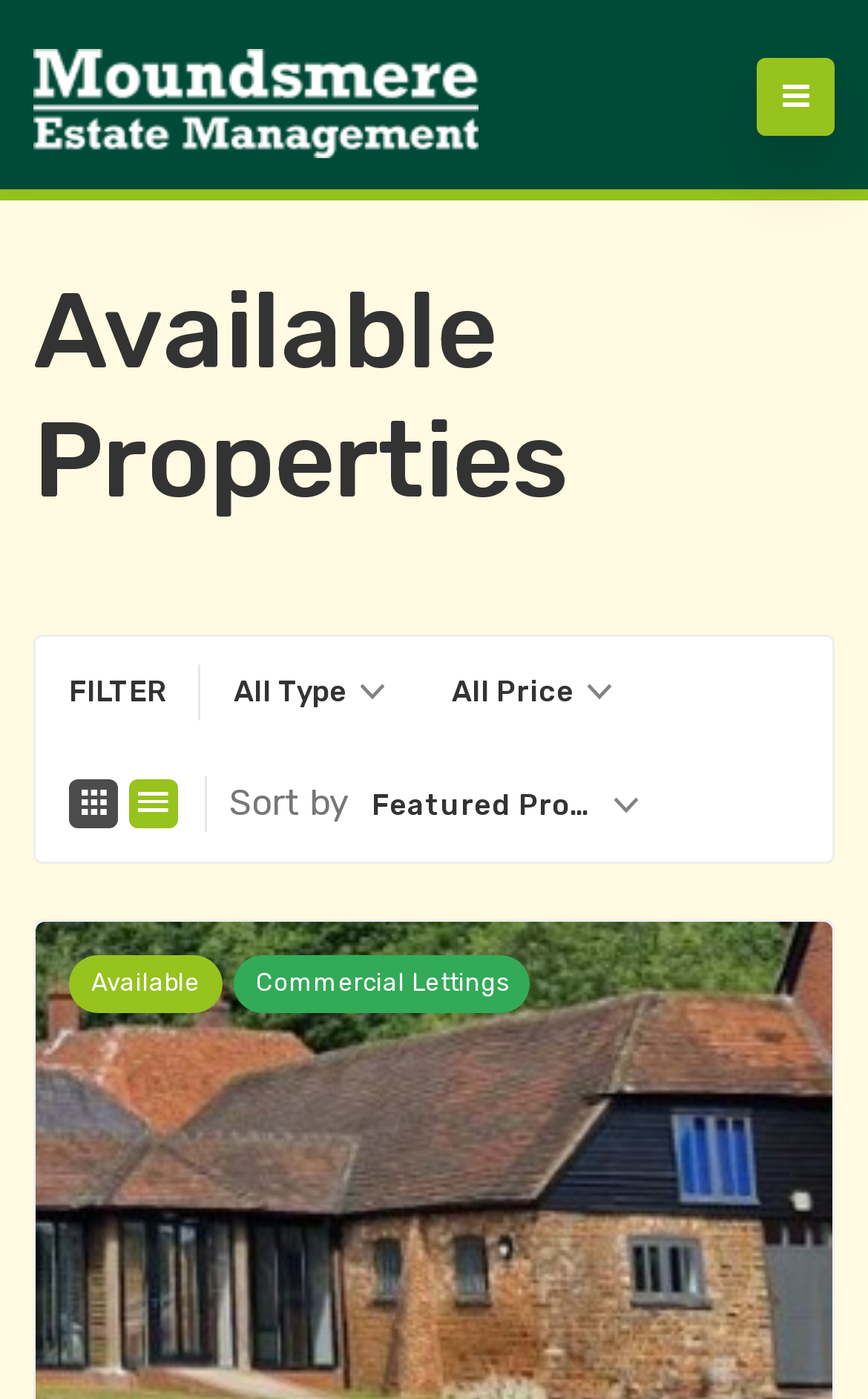What is the last option in the 'Sort by' dropdown menu?
Could you give a comprehensive explanation in response to this question?

The 'Sort by' dropdown menu is a combobox located below the 'Available Properties' heading. The last option in this menu is 'Featured property', which can be used to sort the properties based on this criterion.